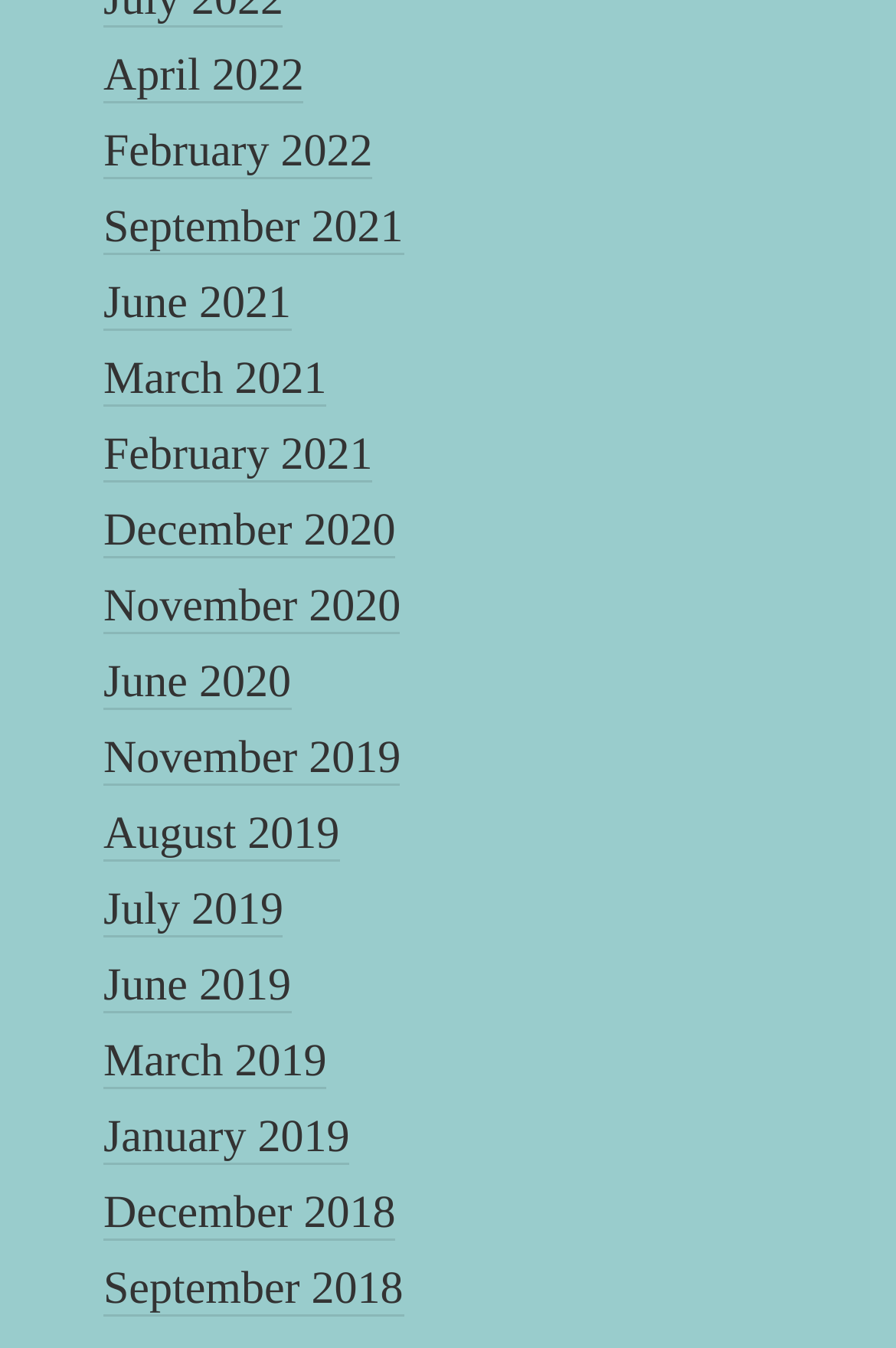Pinpoint the bounding box coordinates of the clickable element to carry out the following instruction: "view June 2021."

[0.115, 0.205, 0.325, 0.245]